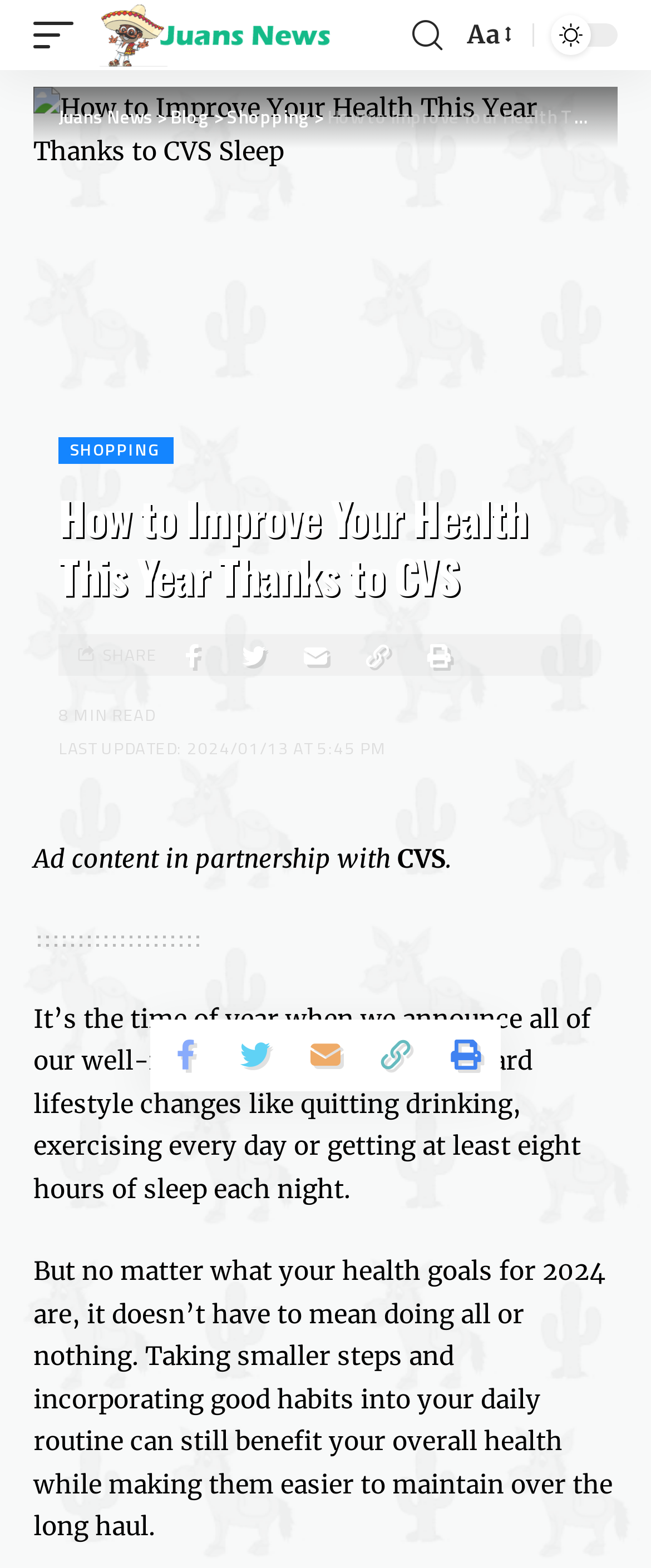Provide the bounding box coordinates of the area you need to click to execute the following instruction: "Click the 'Juans News' link".

[0.138, 0.0, 0.546, 0.045]